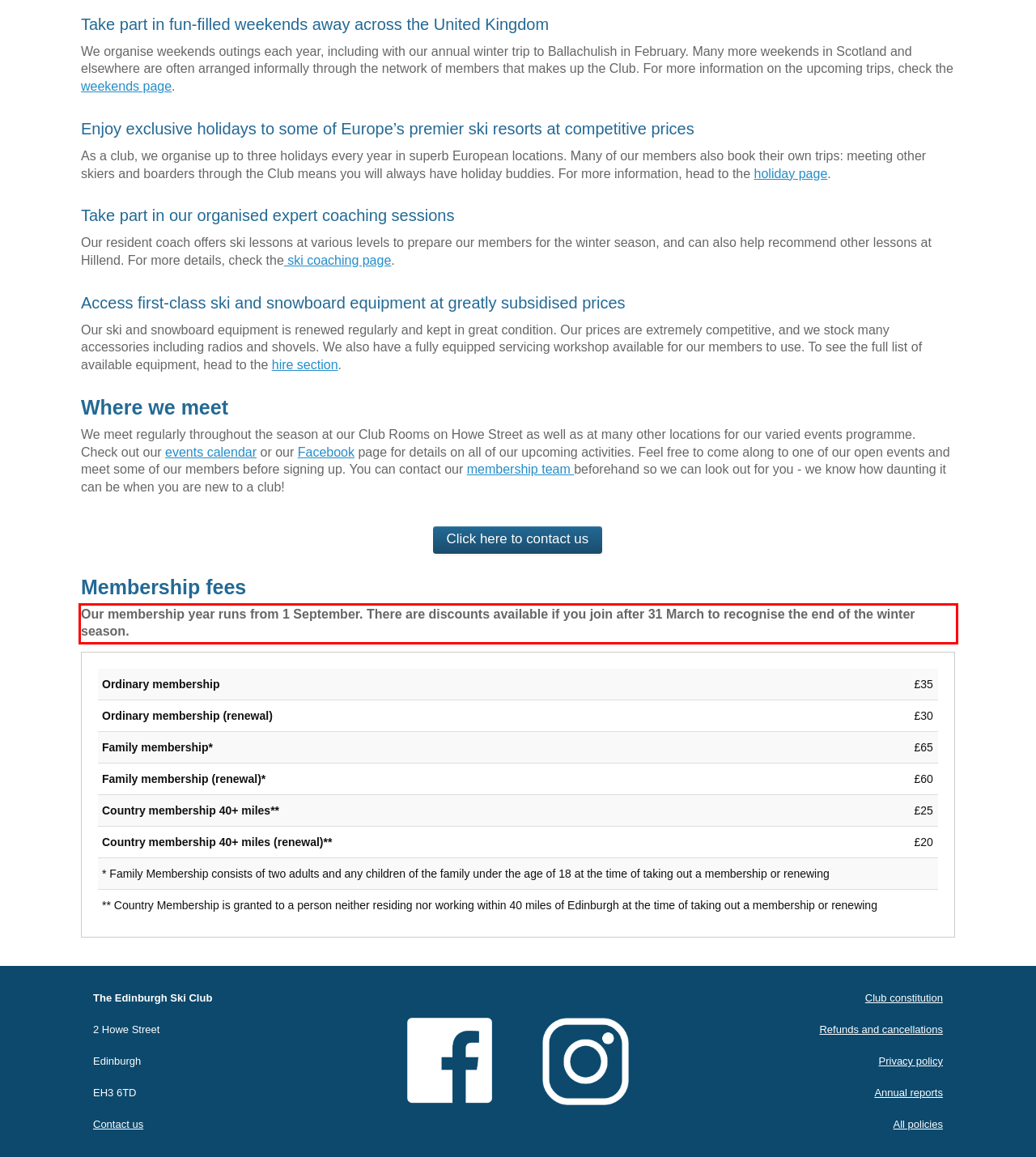You are presented with a screenshot containing a red rectangle. Extract the text found inside this red bounding box.

Our membership year runs from 1 September. There are discounts available if you join after 31 March to recognise the end of the winter season.